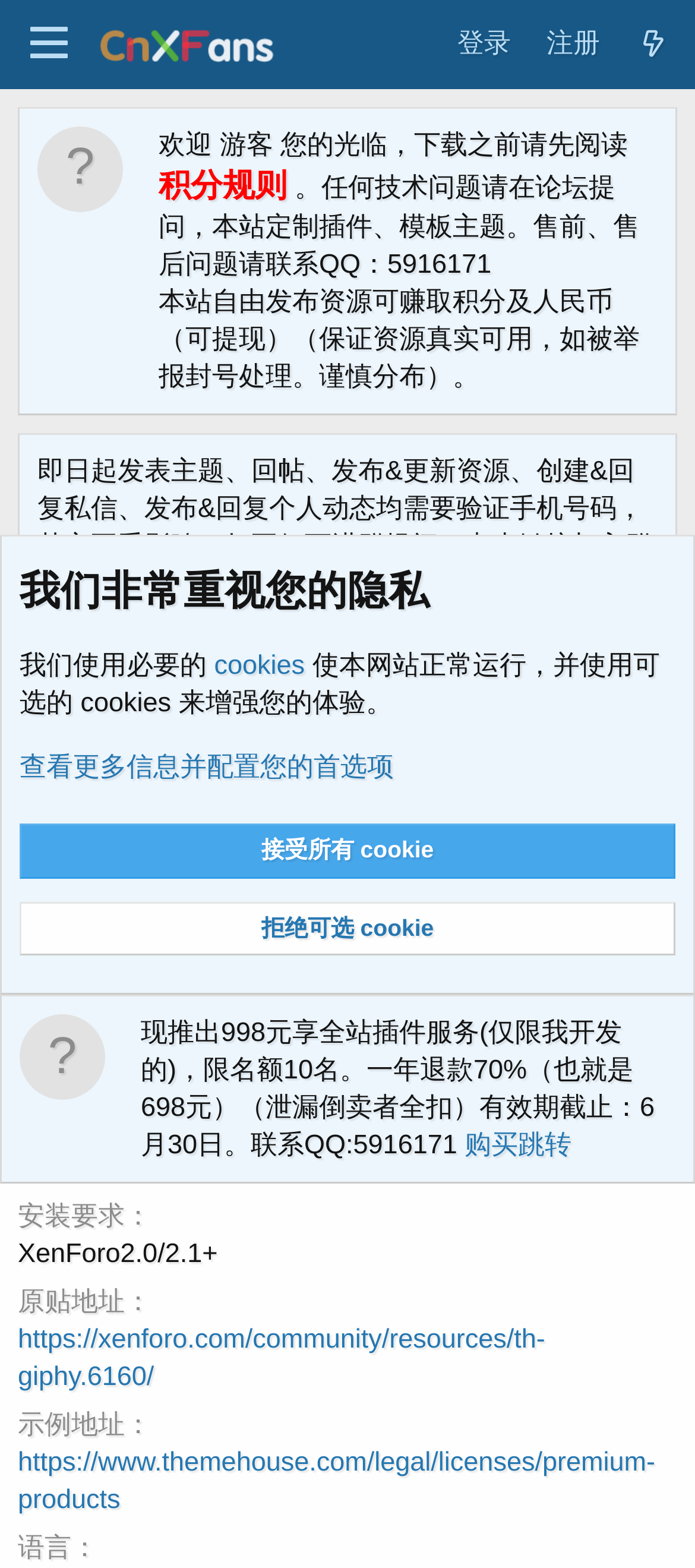Who is the author of the plugin?
Provide a concise answer using a single word or phrase based on the image.

小关